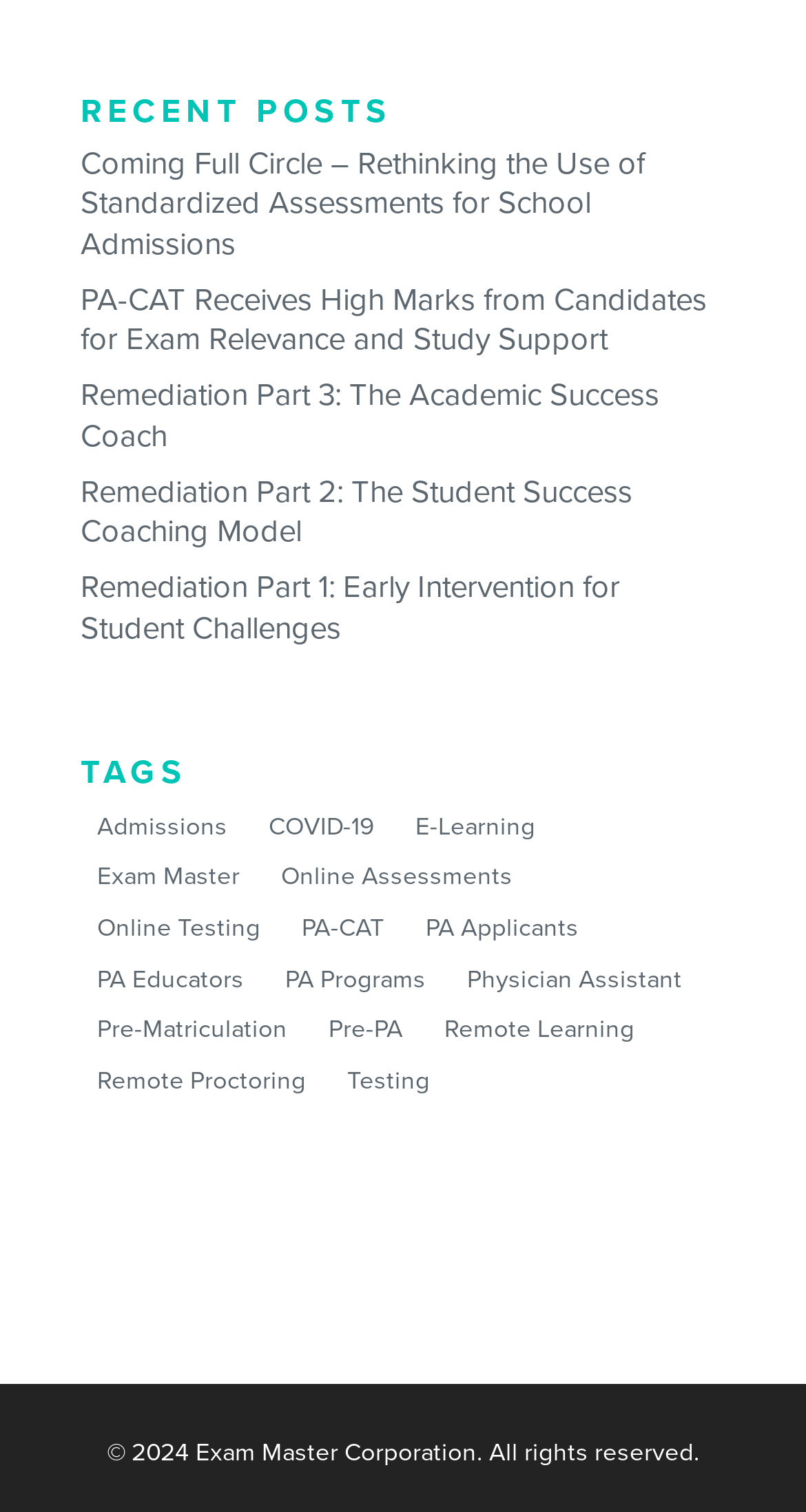Can you specify the bounding box coordinates for the region that should be clicked to fulfill this instruction: "view recent posts".

[0.1, 0.052, 0.9, 0.096]